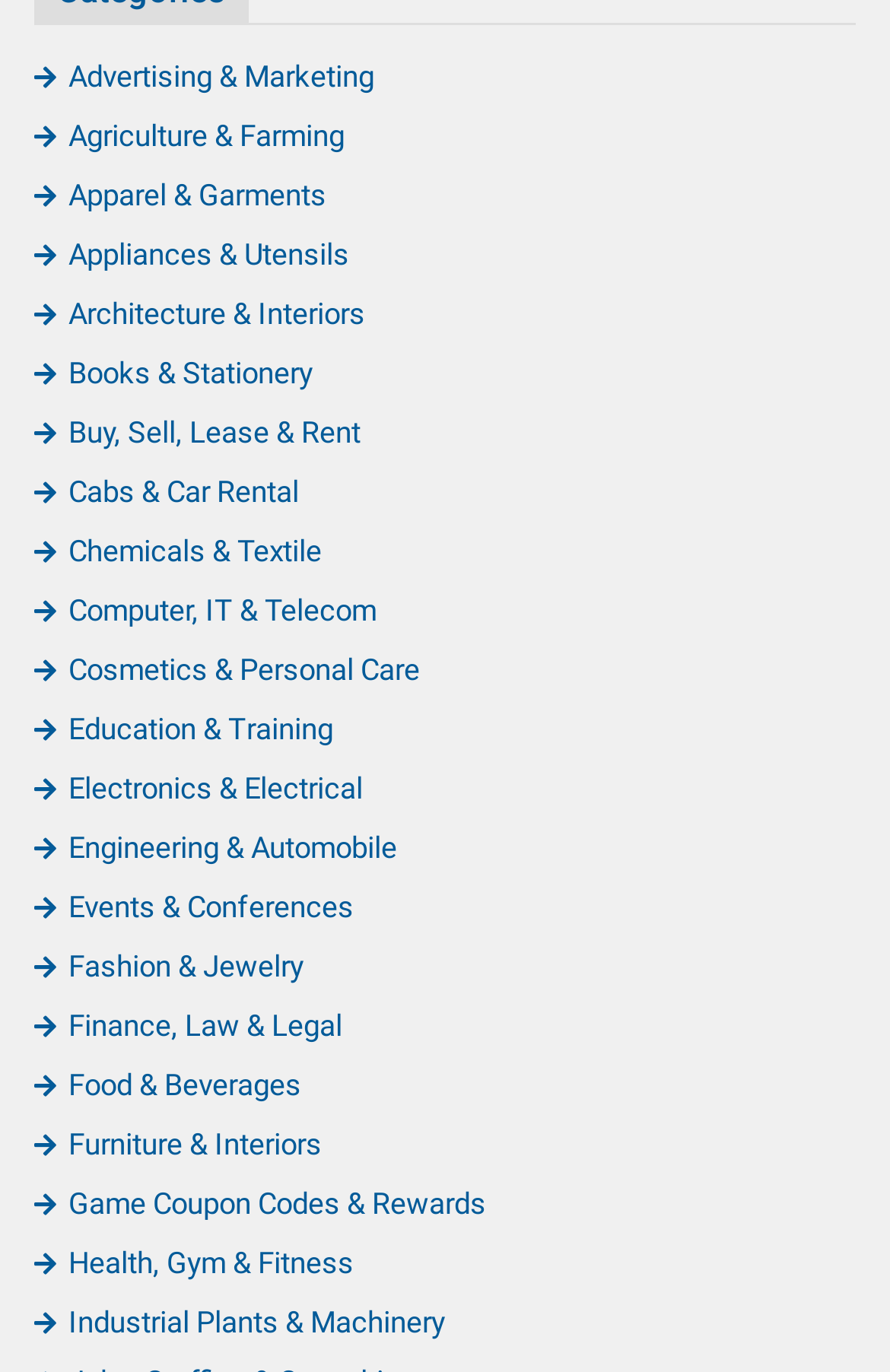Is there a category for Real Estate?
Examine the image and give a concise answer in one word or a short phrase.

No